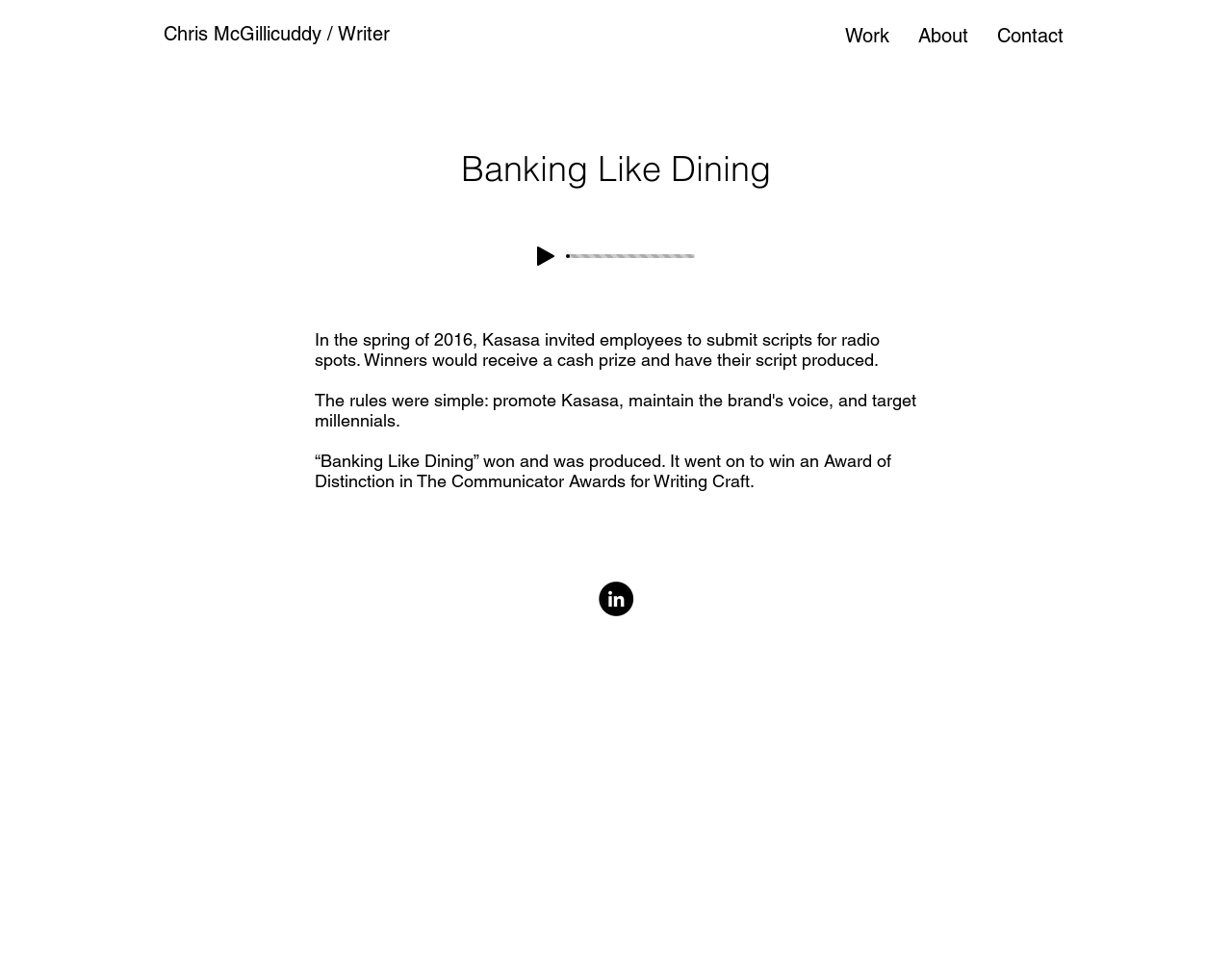Using the format (top-left x, top-left y, bottom-right x, bottom-right y), and given the element description, identify the bounding box coordinates within the screenshot: input value="0" value="0"

[0.461, 0.257, 0.564, 0.277]